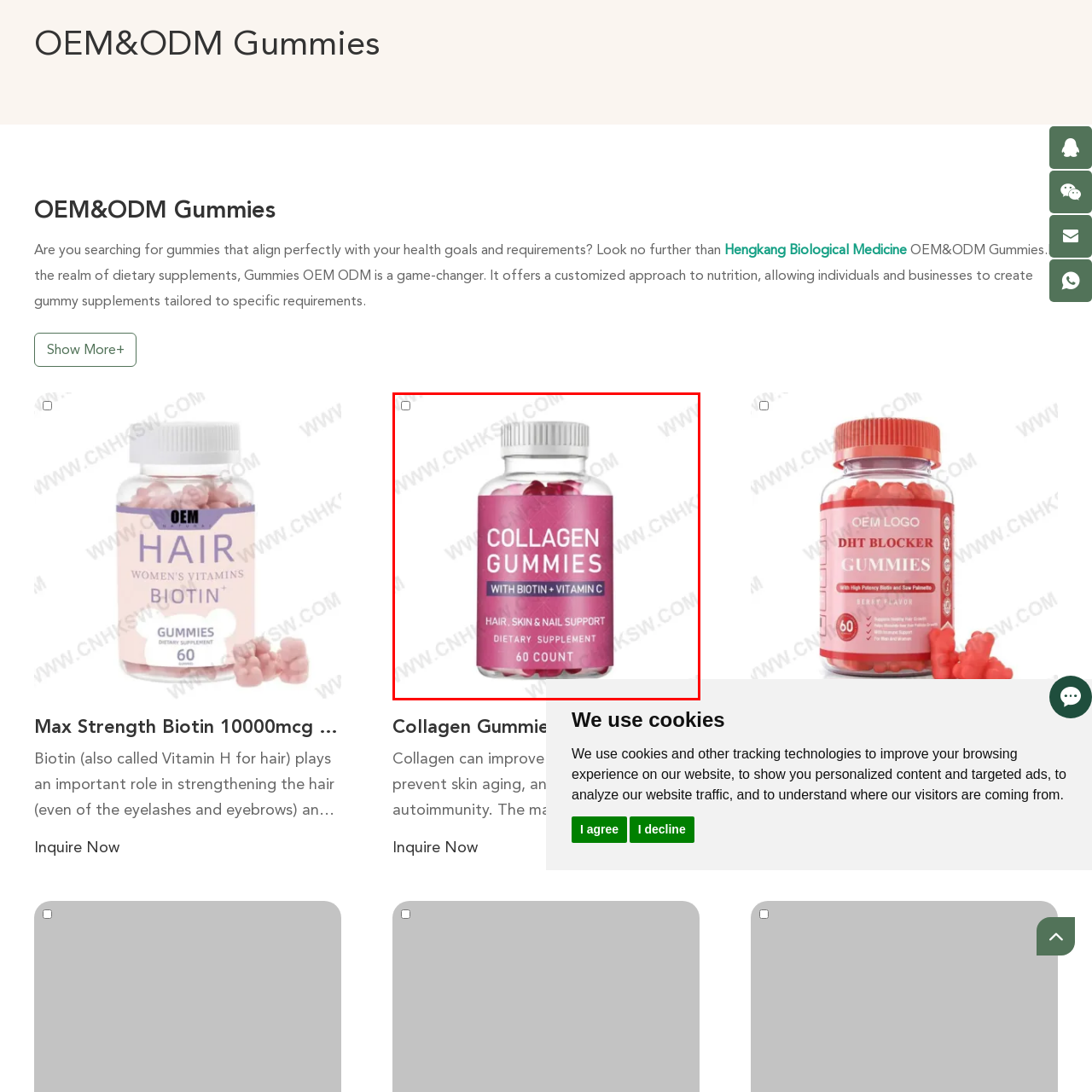Examine the content inside the red bounding box and offer a comprehensive answer to the following question using the details from the image: What is the quantity of gummies inside the bottle?

The label on the bottle clearly indicates that it contains 60 gummies, which is highlighted in the text '60 COUNT'.